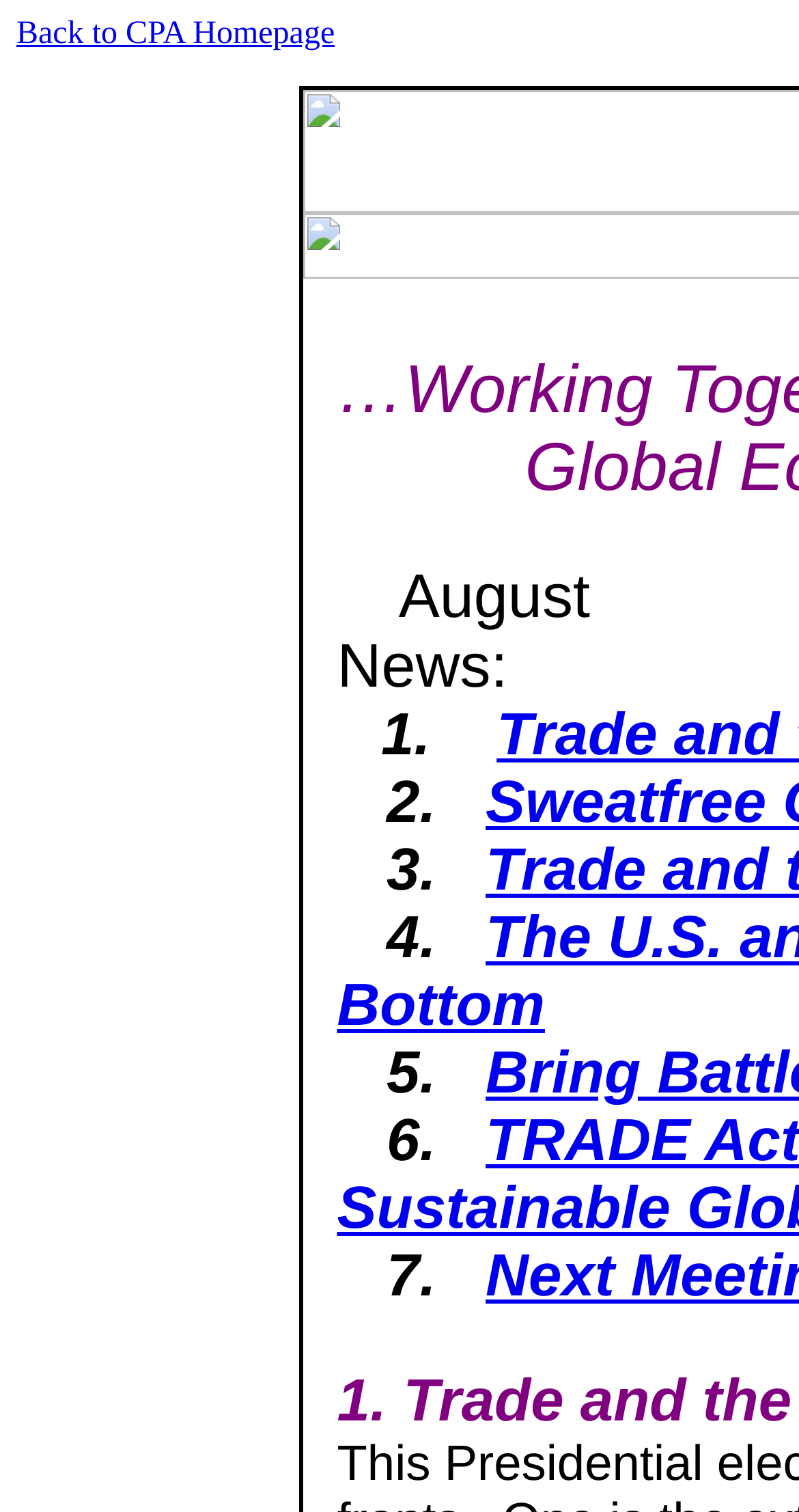Give a short answer using one word or phrase for the question:
What is the link at the top of the page?

Back to CPA Homepage